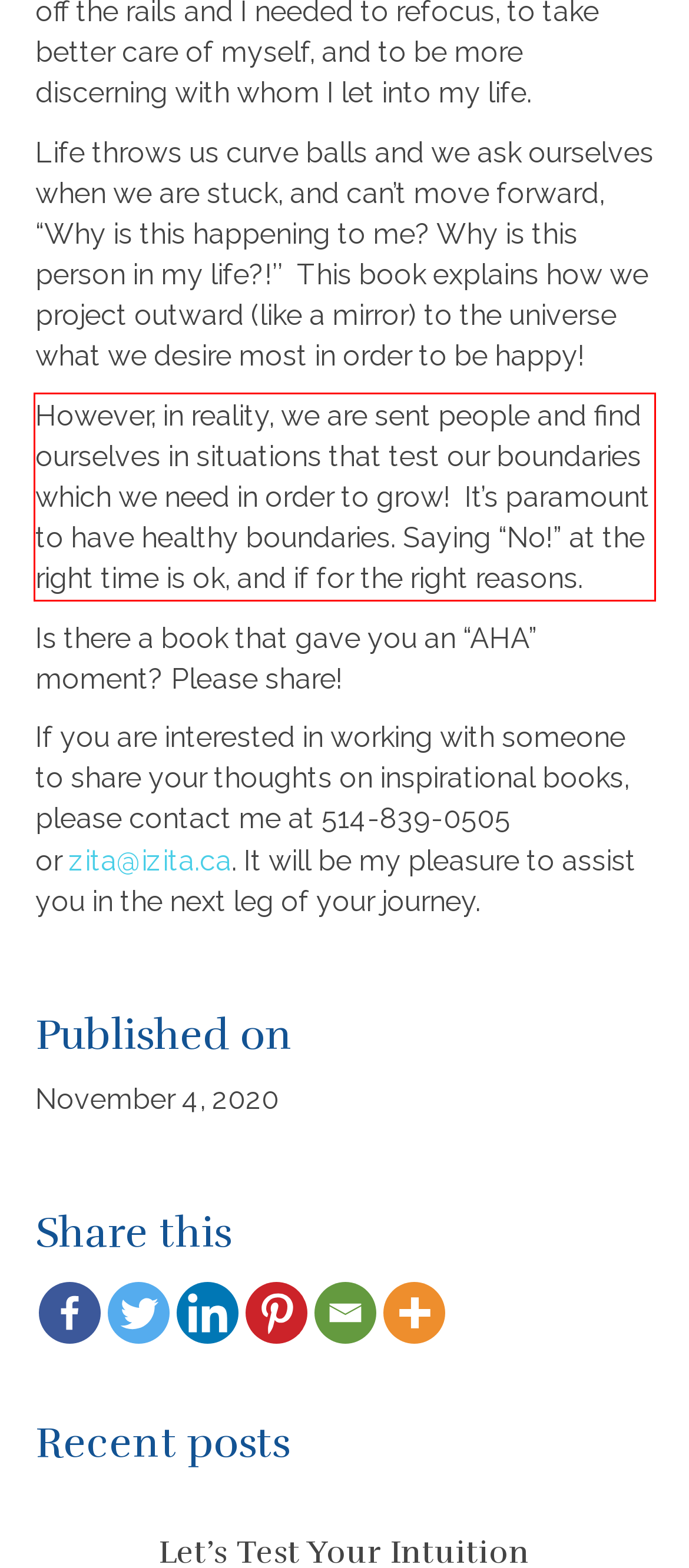You are given a screenshot showing a webpage with a red bounding box. Perform OCR to capture the text within the red bounding box.

However, in reality, we are sent people and find ourselves in situations that test our boundaries which we need in order to grow! It’s paramount to have healthy boundaries. Saying “No!” at the right time is ok, and if for the right reasons.